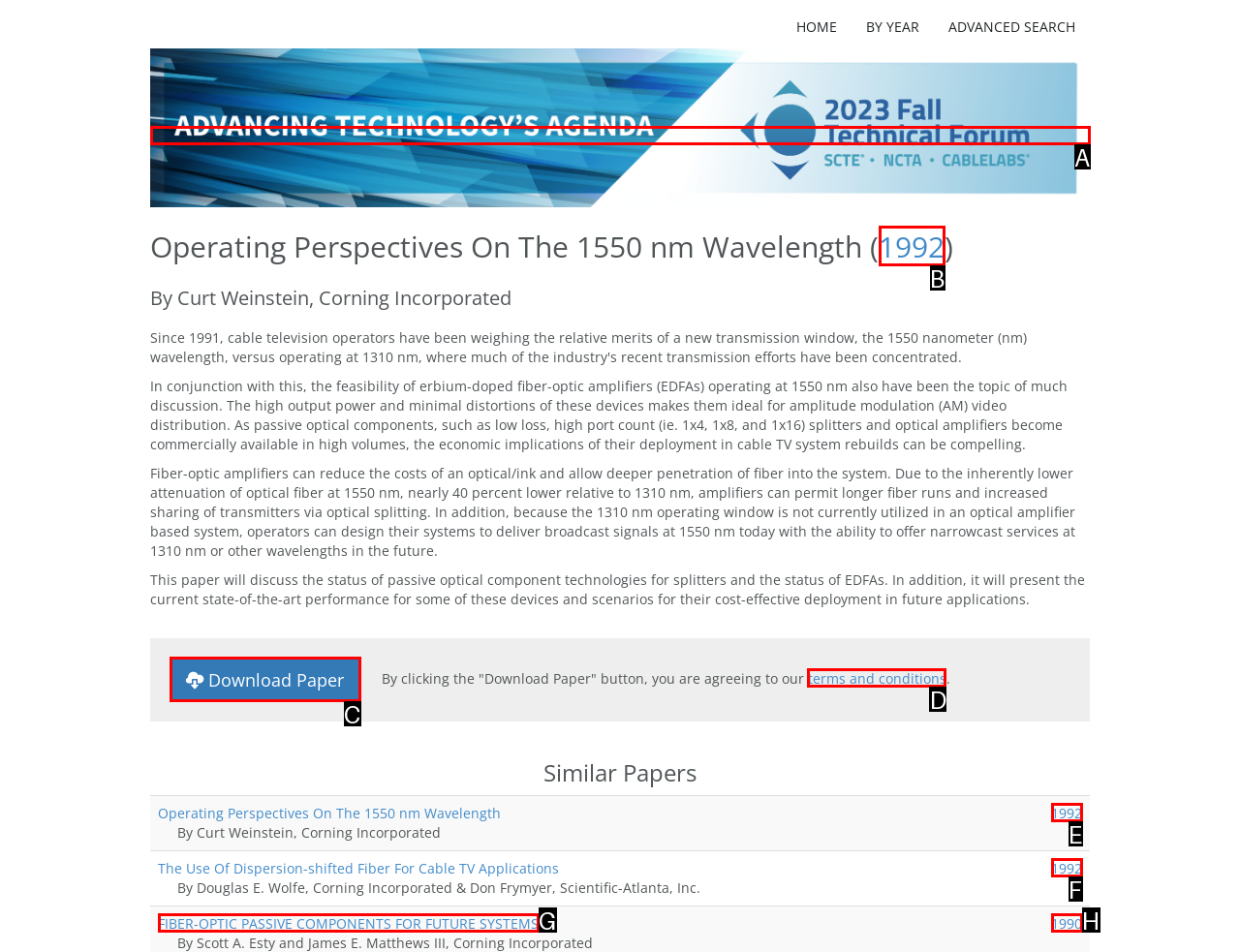Examine the description: terms and conditions and indicate the best matching option by providing its letter directly from the choices.

D